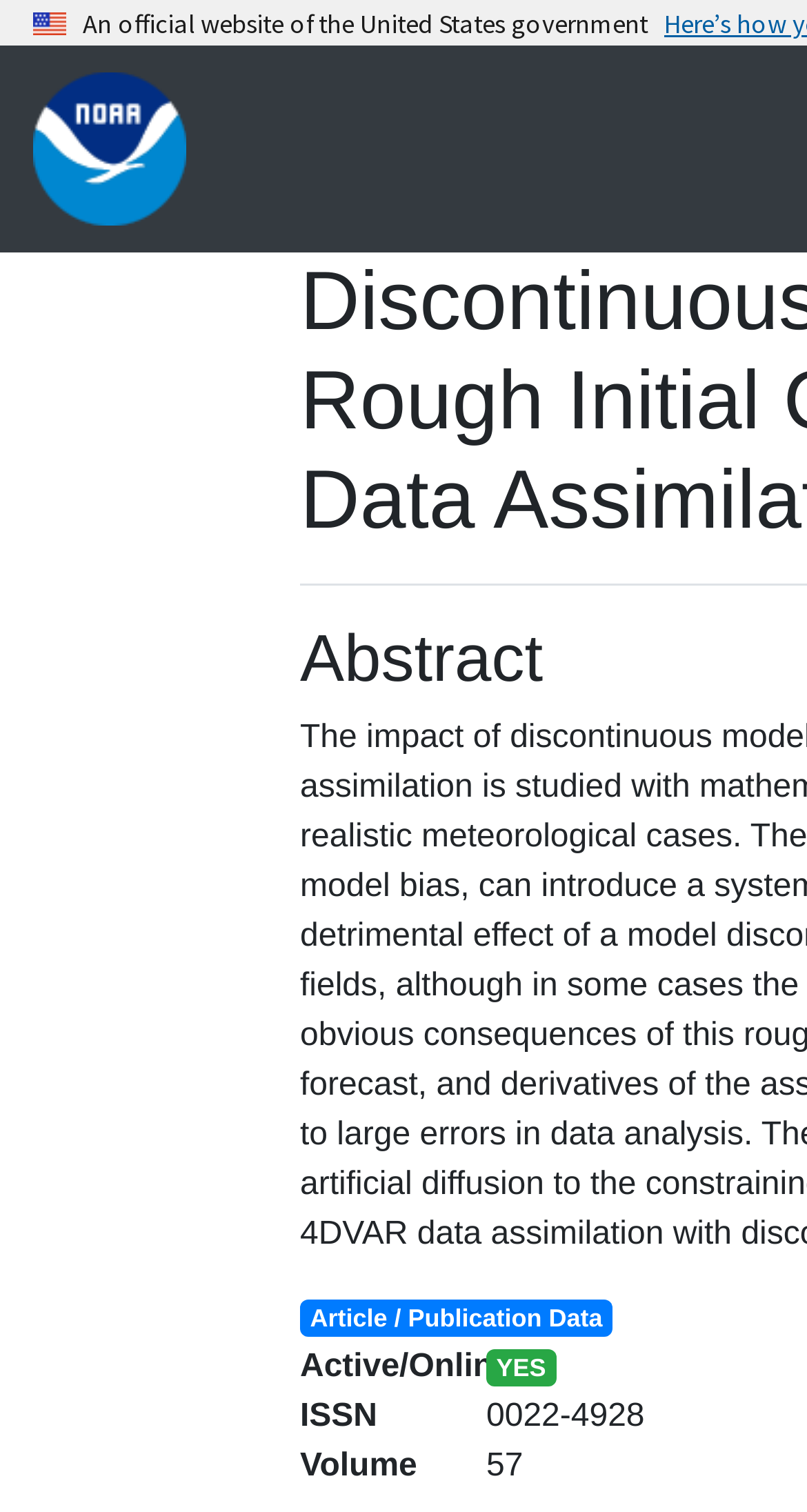What is the flag icon on the top left?
Please use the image to provide a one-word or short phrase answer.

U.S. flag